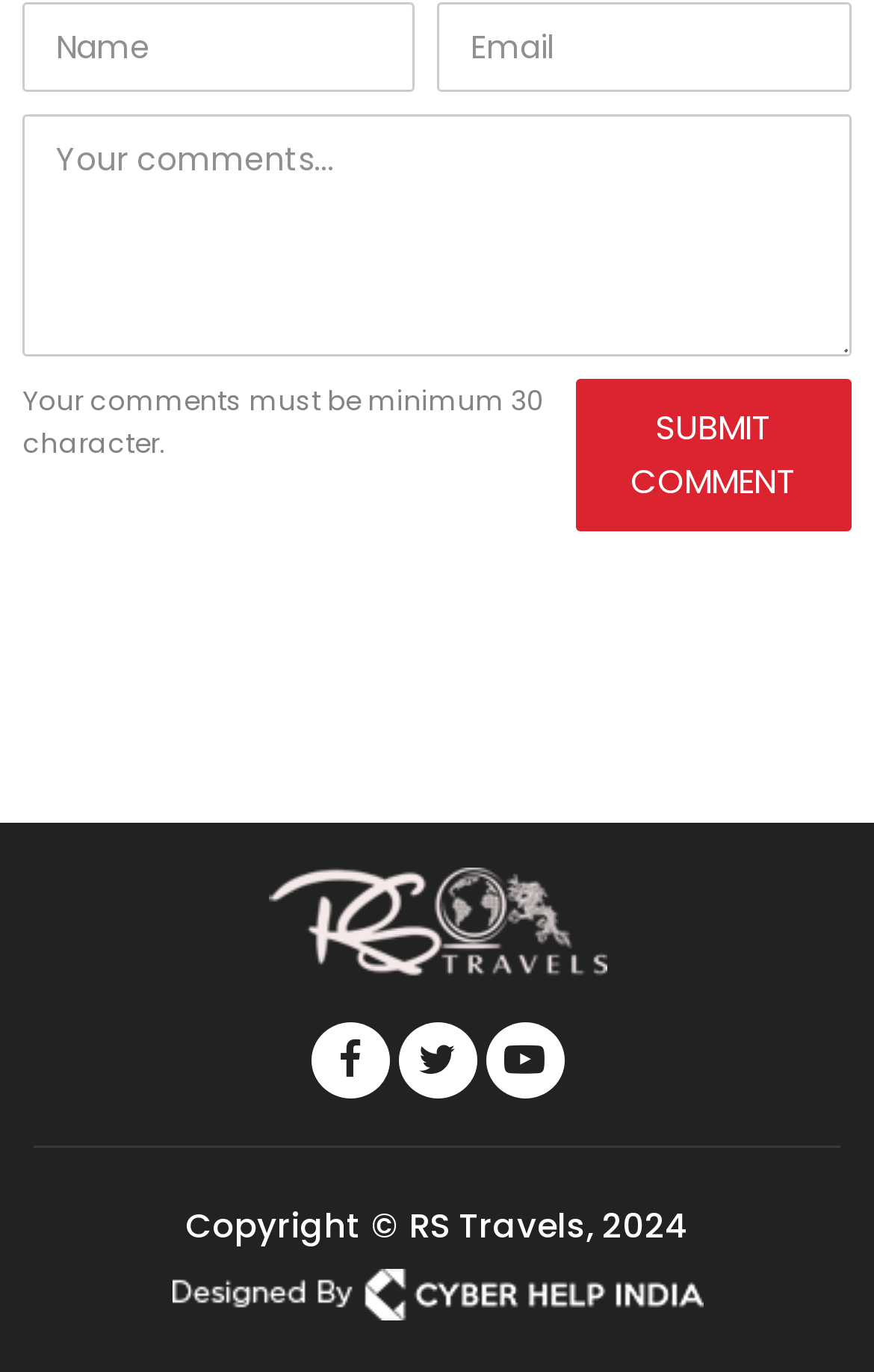How many social media links are present on the webpage?
Answer the question with a detailed and thorough explanation.

The number of social media links on the webpage can be determined by looking at the links with Unicode characters '', '', and '' which are located near the logo of the website. These links are likely to be social media links.